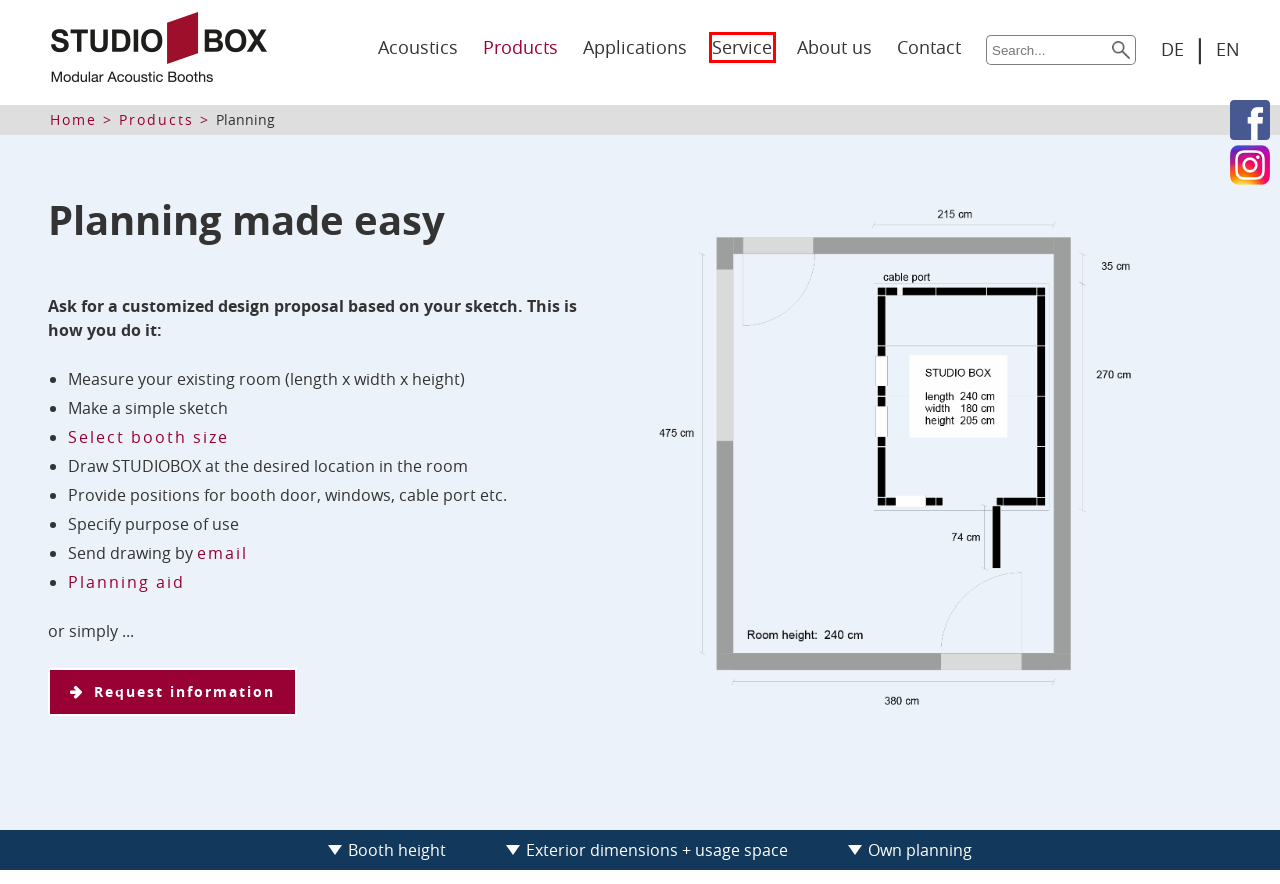Consider the screenshot of a webpage with a red bounding box and select the webpage description that best describes the new page that appears after clicking the element inside the red box. Here are the candidates:
A. STUDIOBOX - Modular sound isolation and room acoustics
B. STUDIOBOX Sitemap
C. Soundproof booth STUDIOBOX - Modular Acoustic Studio
D. Price inquiry
E. STUDIOBOX sound isolation booths, Direct sales international
F. STUDIOBOX Premium - Modular sound isolation booth
G. Welcome to the STUDIOBOX Acoustic Room showroom
H. STUDIOBOX soundproof booths - Contact us.

G